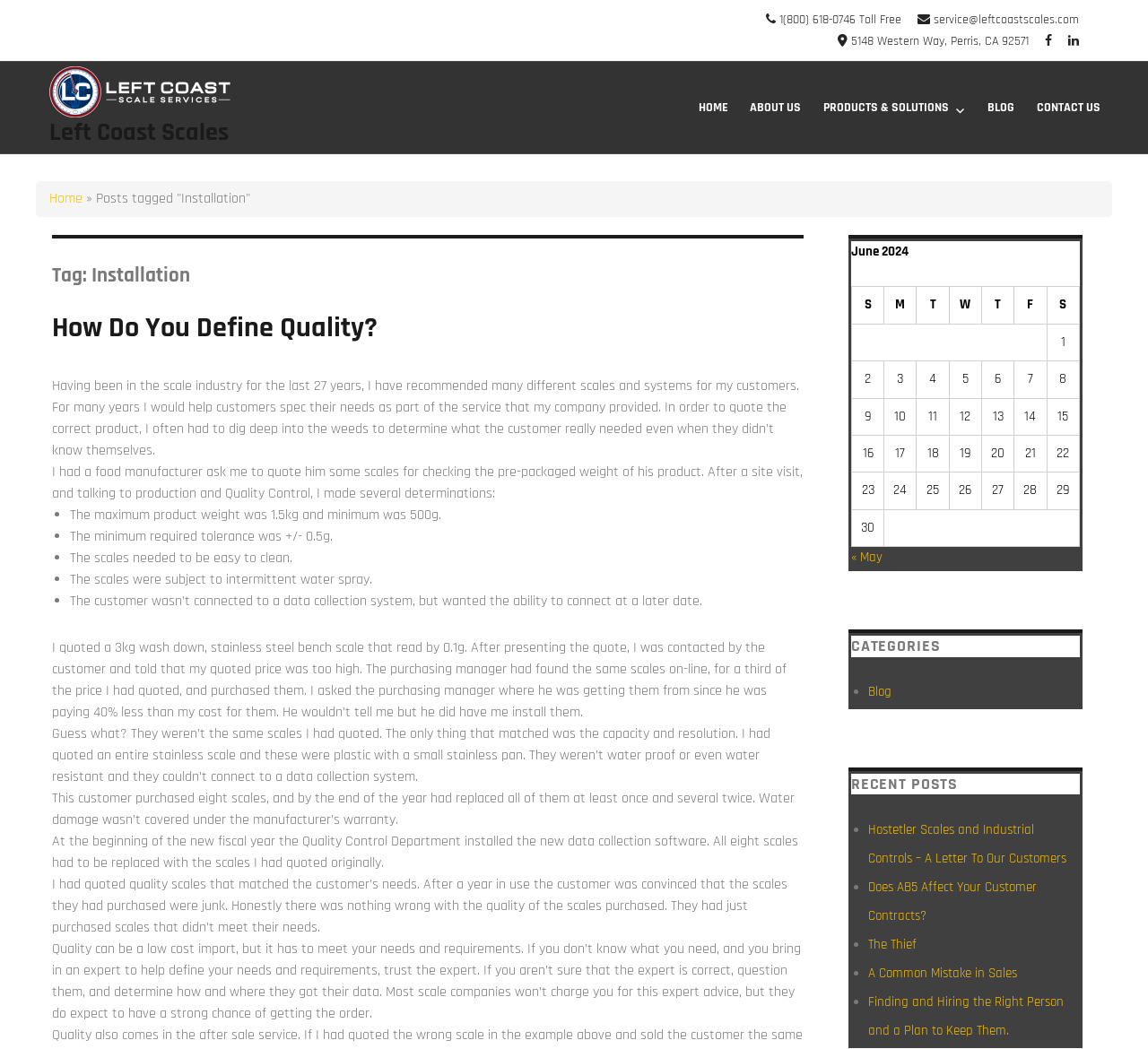What is the address of Left Coast Scales?
Refer to the image and answer the question using a single word or phrase.

5148 Western Way, Perris, CA 92571